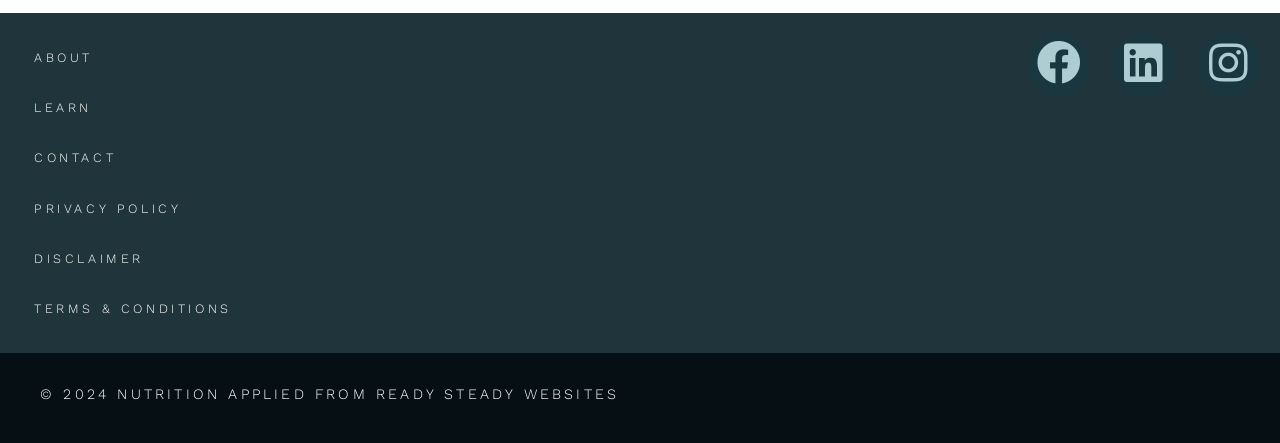How many social media buttons are there?
Respond to the question with a single word or phrase according to the image.

3